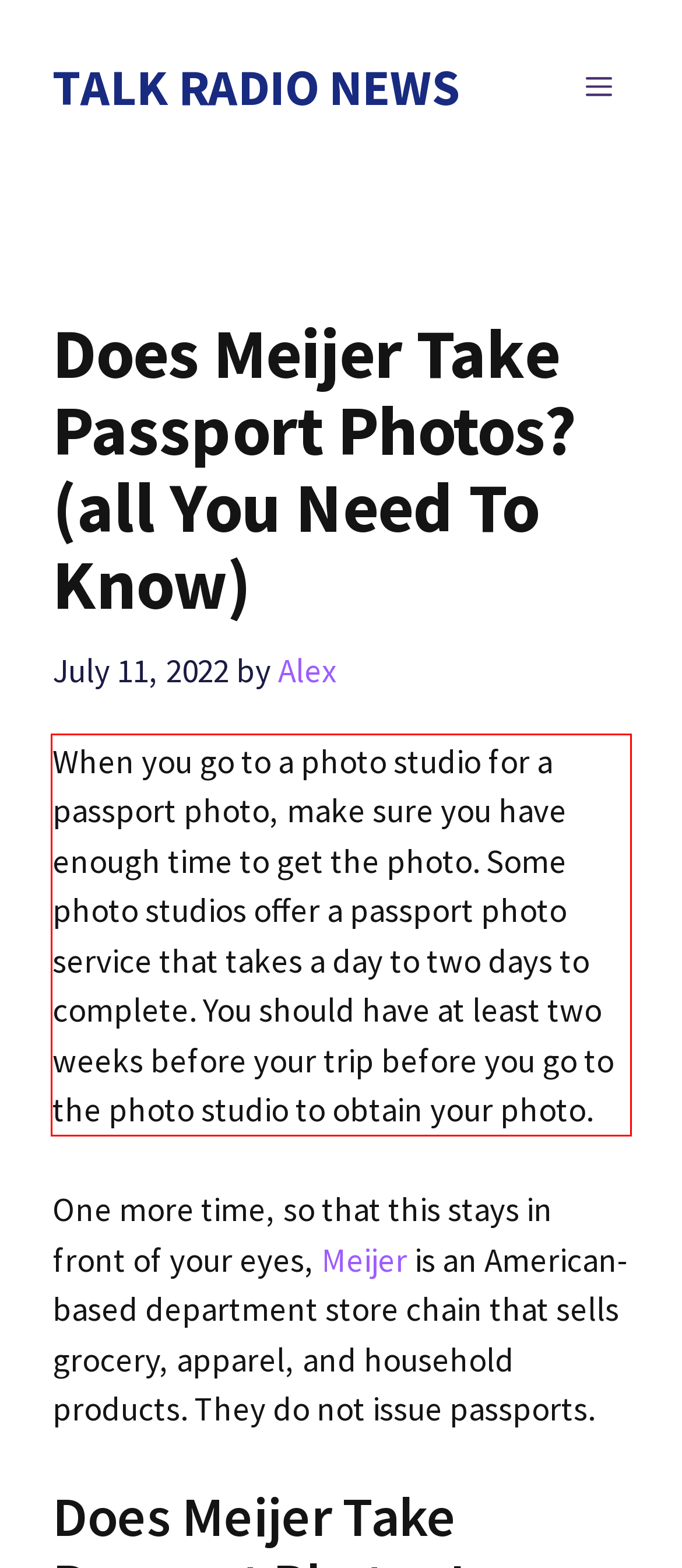Perform OCR on the text inside the red-bordered box in the provided screenshot and output the content.

When you go to a photo studio for a passport photo, make sure you have enough time to get the photo. Some photo studios offer a passport photo service that takes a day to two days to complete. You should have at least two weeks before your trip before you go to the photo studio to obtain your photo.